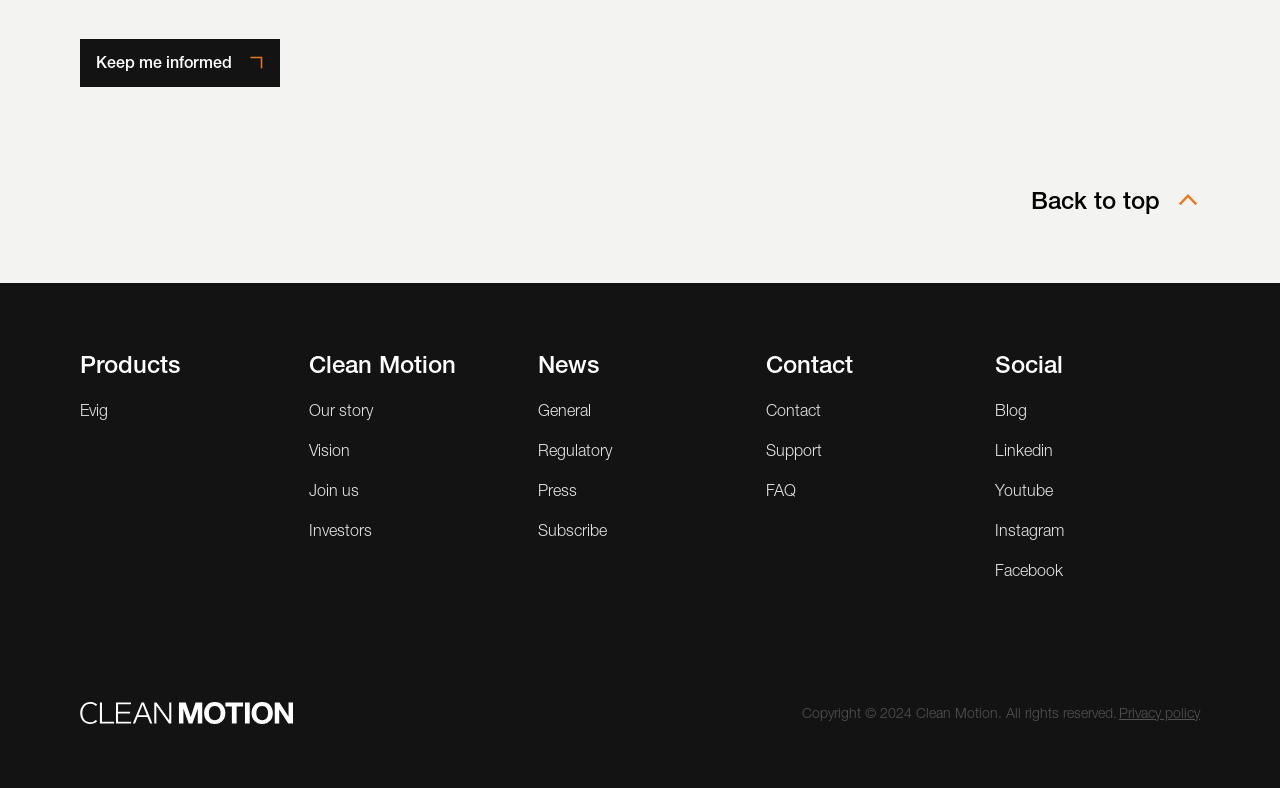Answer briefly with one word or phrase:
What is the purpose of the 'Subscribe' link?

To receive news